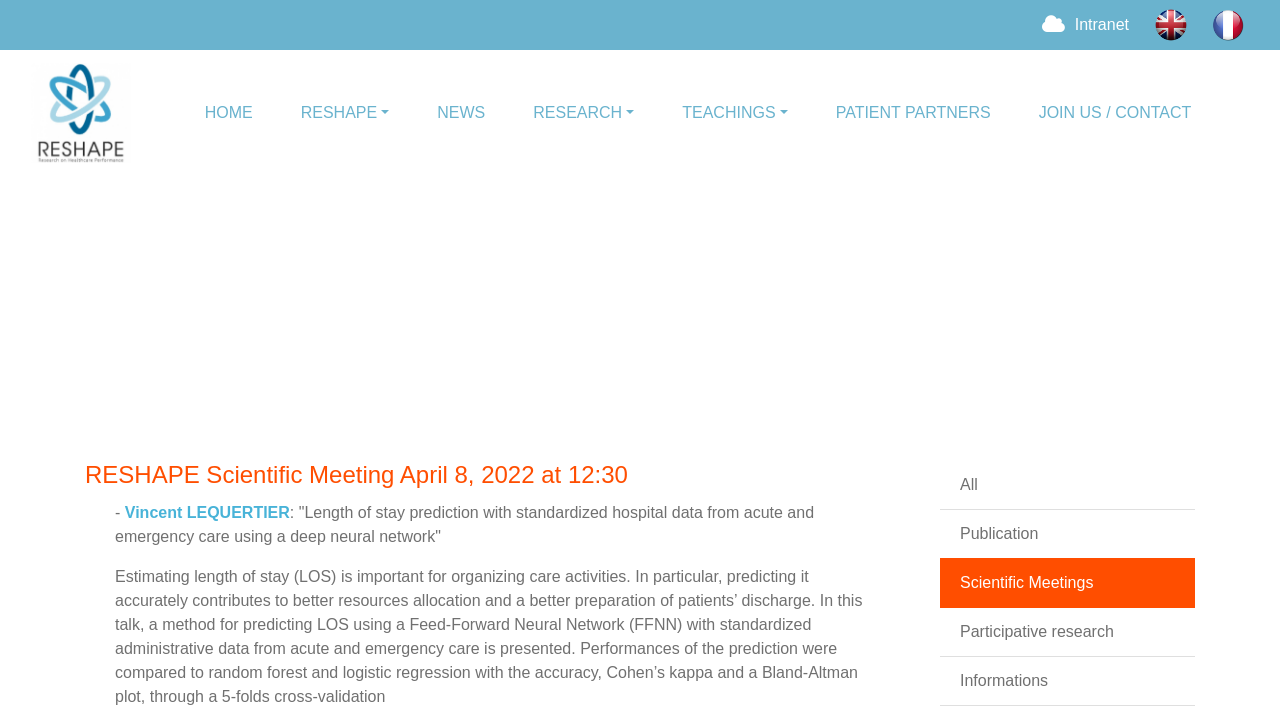Select the bounding box coordinates of the element I need to click to carry out the following instruction: "Check all news".

[0.75, 0.66, 0.764, 0.684]